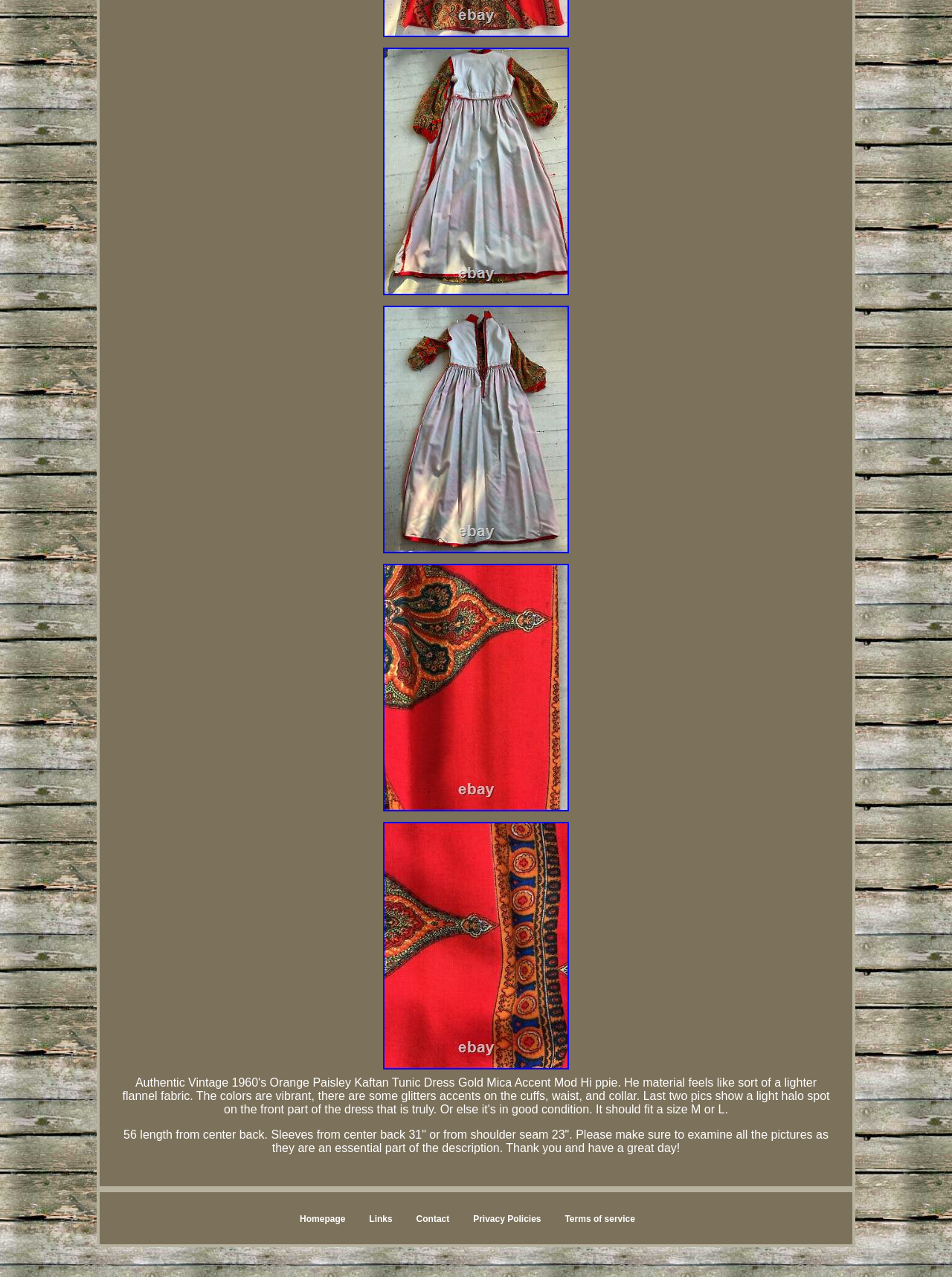What other pages can be accessed from the bottom?
By examining the image, provide a one-word or phrase answer.

Homepage, Links, Contact, etc.